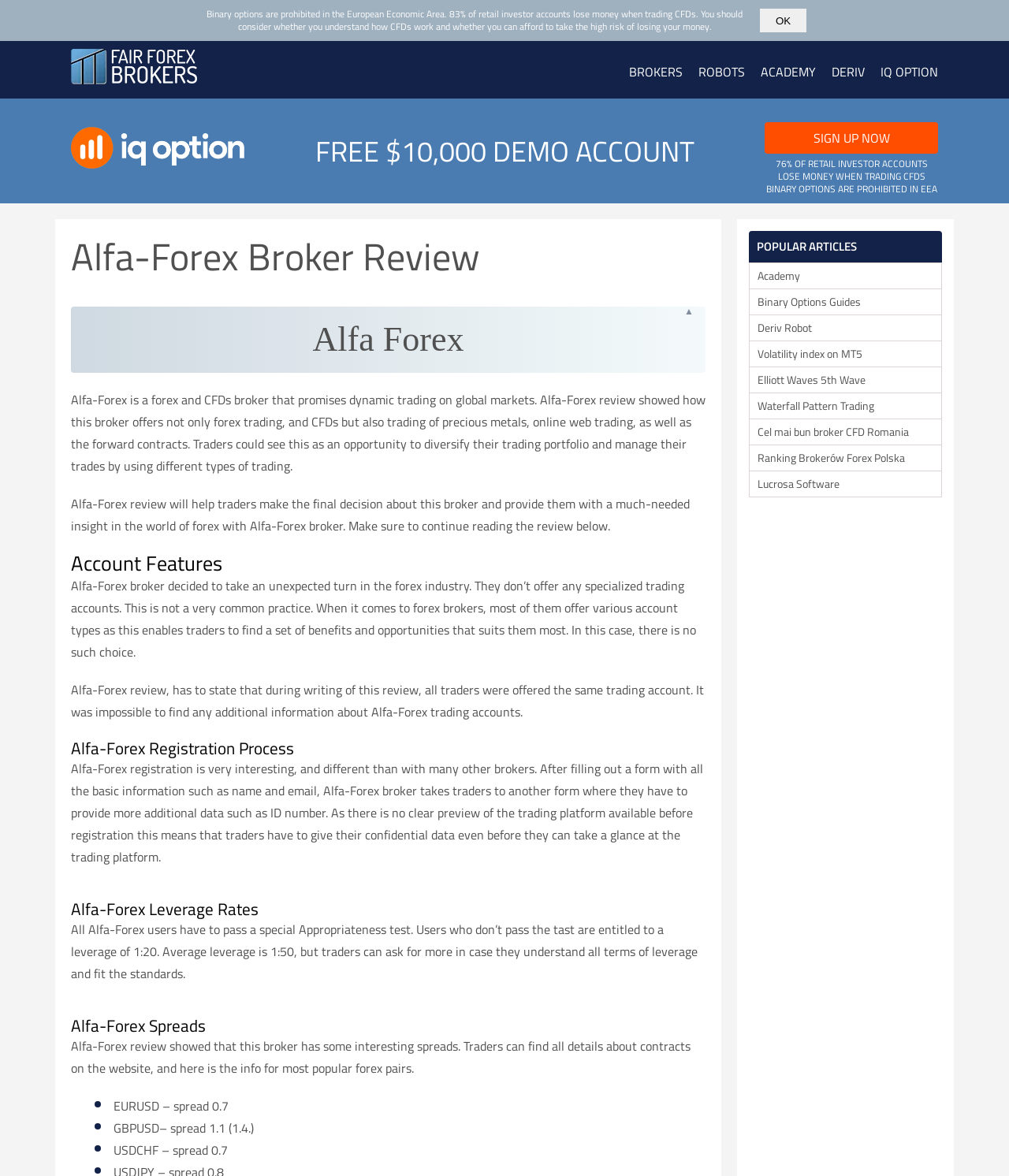Find the bounding box coordinates of the area that needs to be clicked in order to achieve the following instruction: "Read the Alfa-Forex broker review". The coordinates should be specified as four float numbers between 0 and 1, i.e., [left, top, right, bottom].

[0.07, 0.2, 0.699, 0.237]